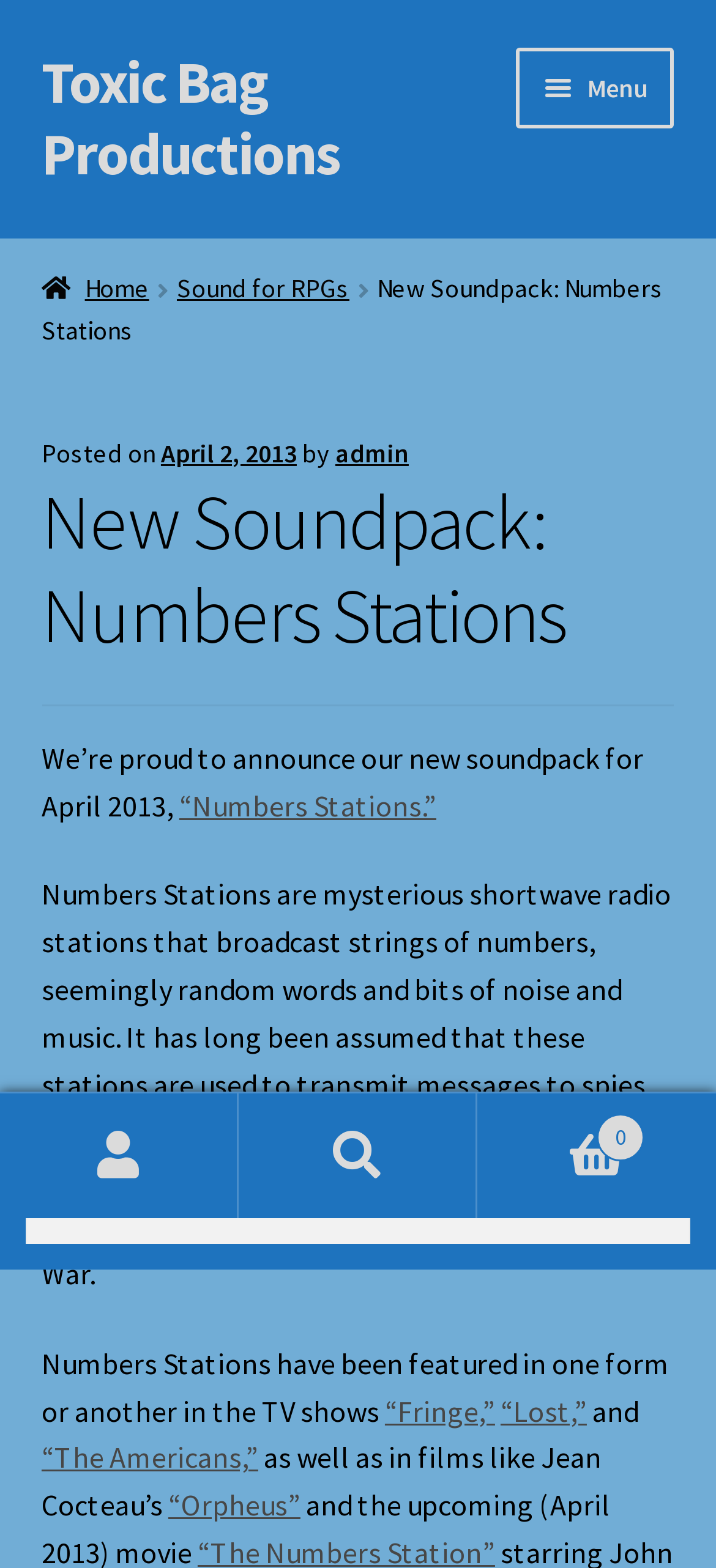What is the name of the soundpack announced?
Based on the image content, provide your answer in one word or a short phrase.

Numbers Stations